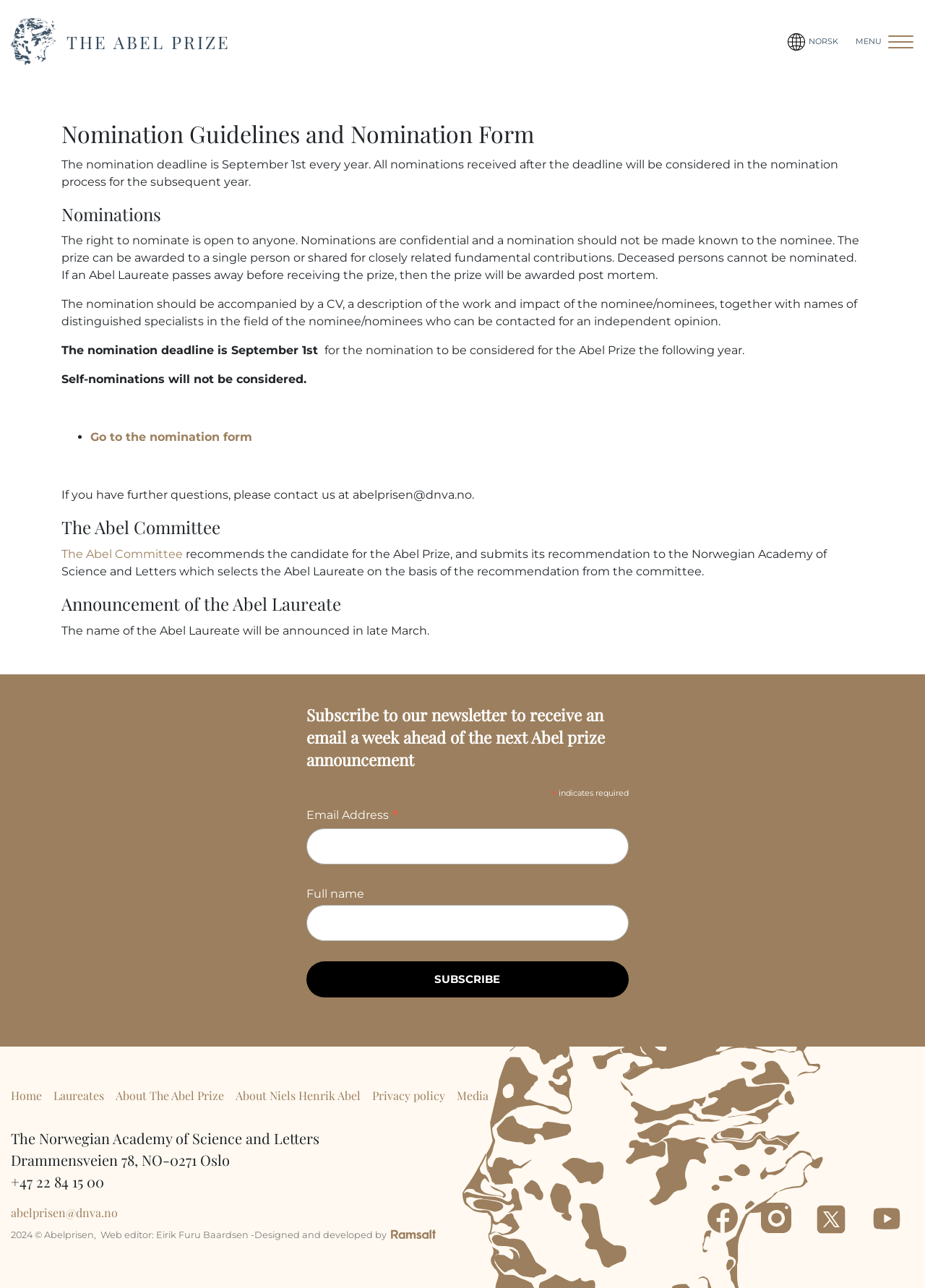Given the description "About Niels Henrik Abel", provide the bounding box coordinates of the corresponding UI element.

[0.255, 0.84, 0.402, 0.862]